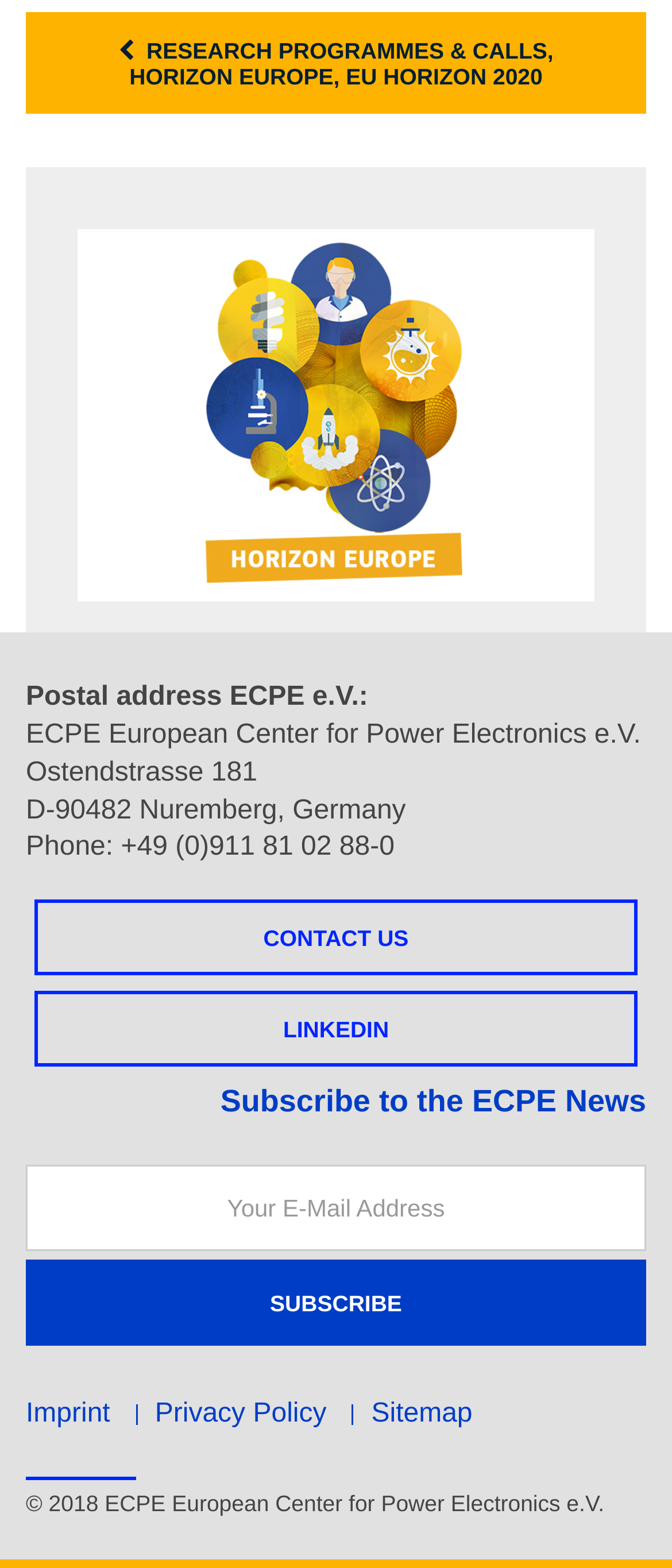Identify the bounding box coordinates of the region that needs to be clicked to carry out this instruction: "Enter your email address". Provide these coordinates as four float numbers ranging from 0 to 1, i.e., [left, top, right, bottom].

[0.038, 0.743, 0.962, 0.798]